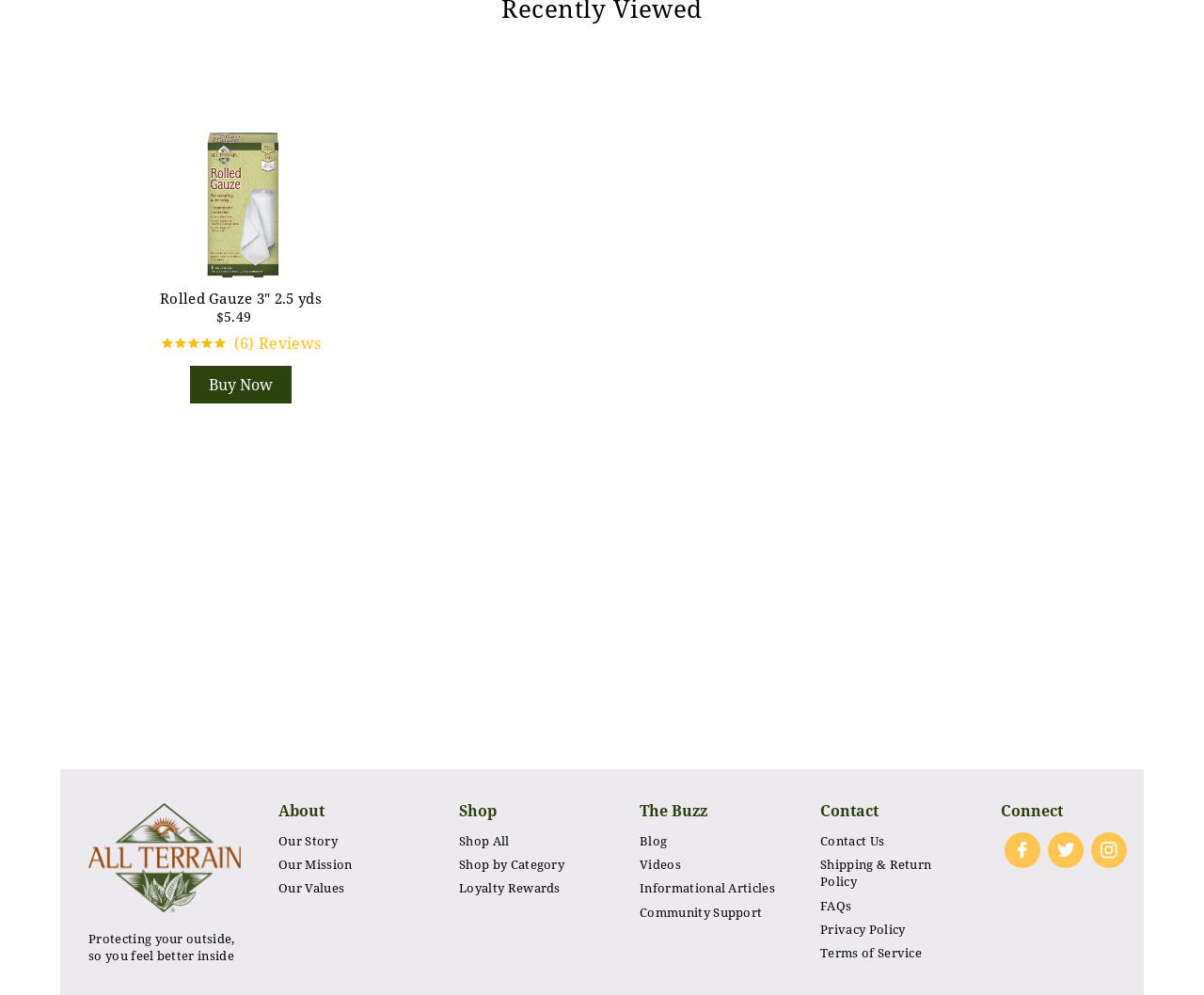How many reviews does Rolled Gauze 3" 2.5 yds have?
Provide a comprehensive and detailed answer to the question.

The number of reviews for Rolled Gauze 3" 2.5 yds can be found next to the 'Reviews' text, which indicates that there are '6' reviews.